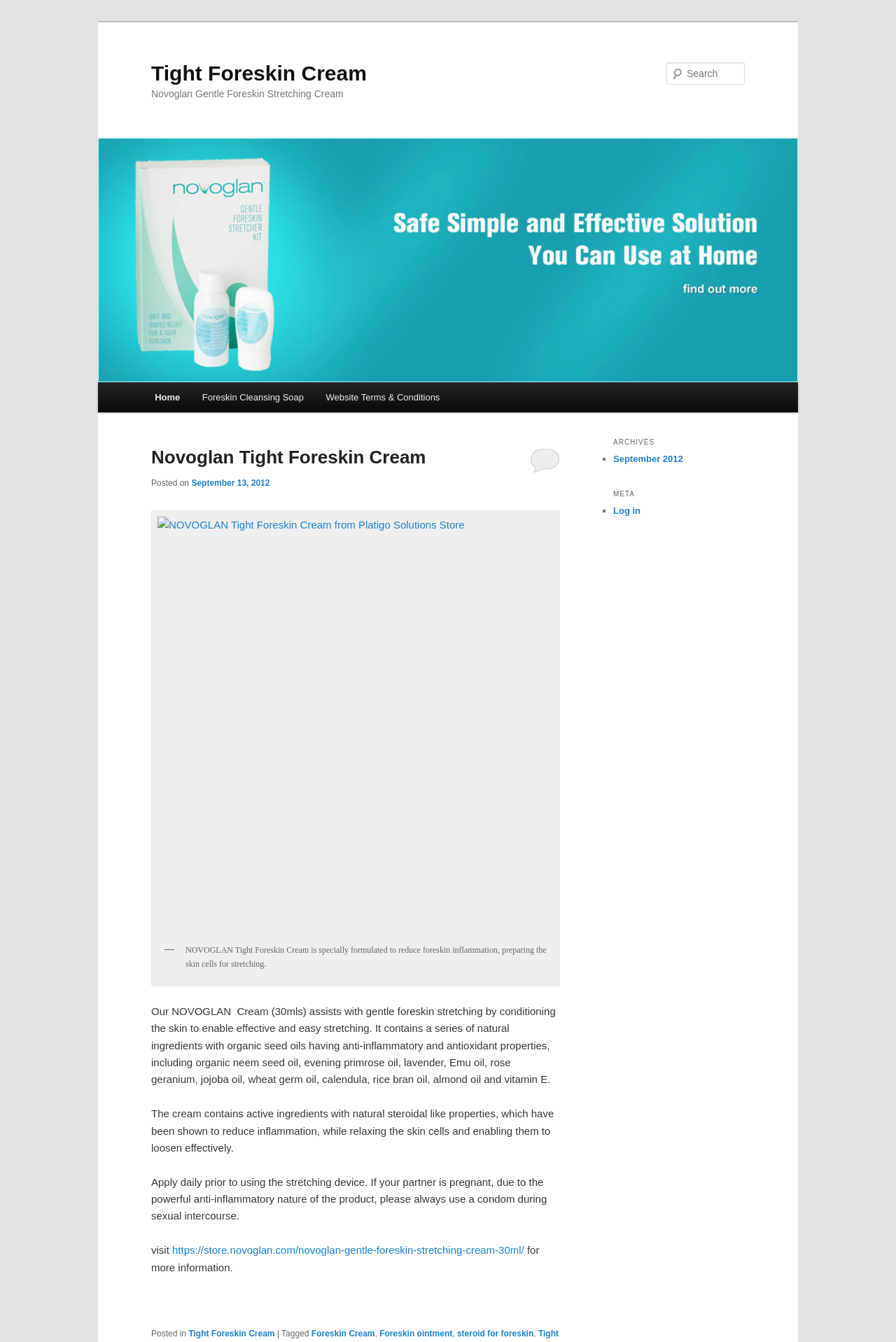Provide your answer to the question using just one word or phrase: How often should I apply Novoglan Gentle Foreskin Stretching Cream?

Daily